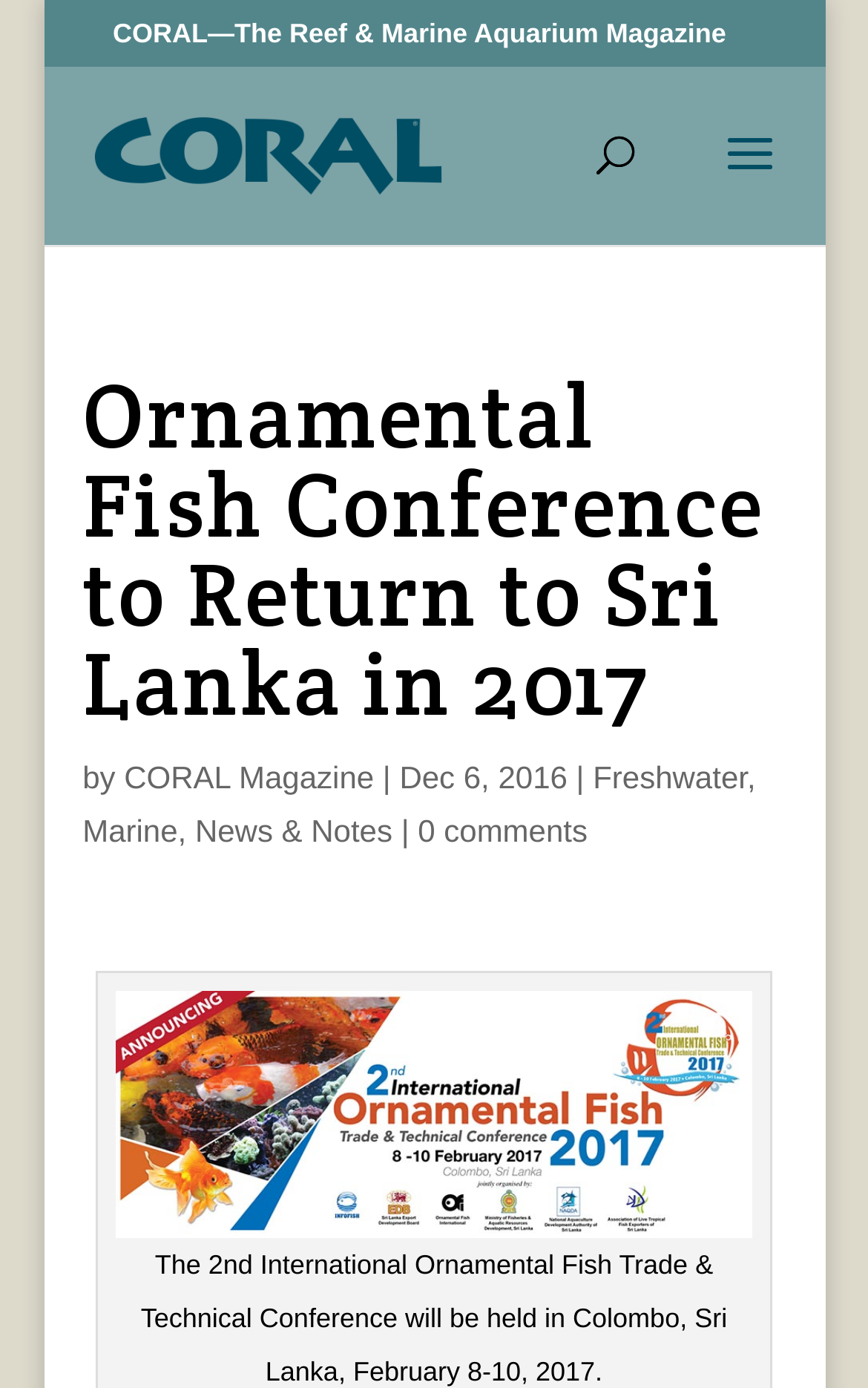Find the bounding box coordinates for the area that should be clicked to accomplish the instruction: "Search for something".

[0.464, 0.047, 0.828, 0.051]